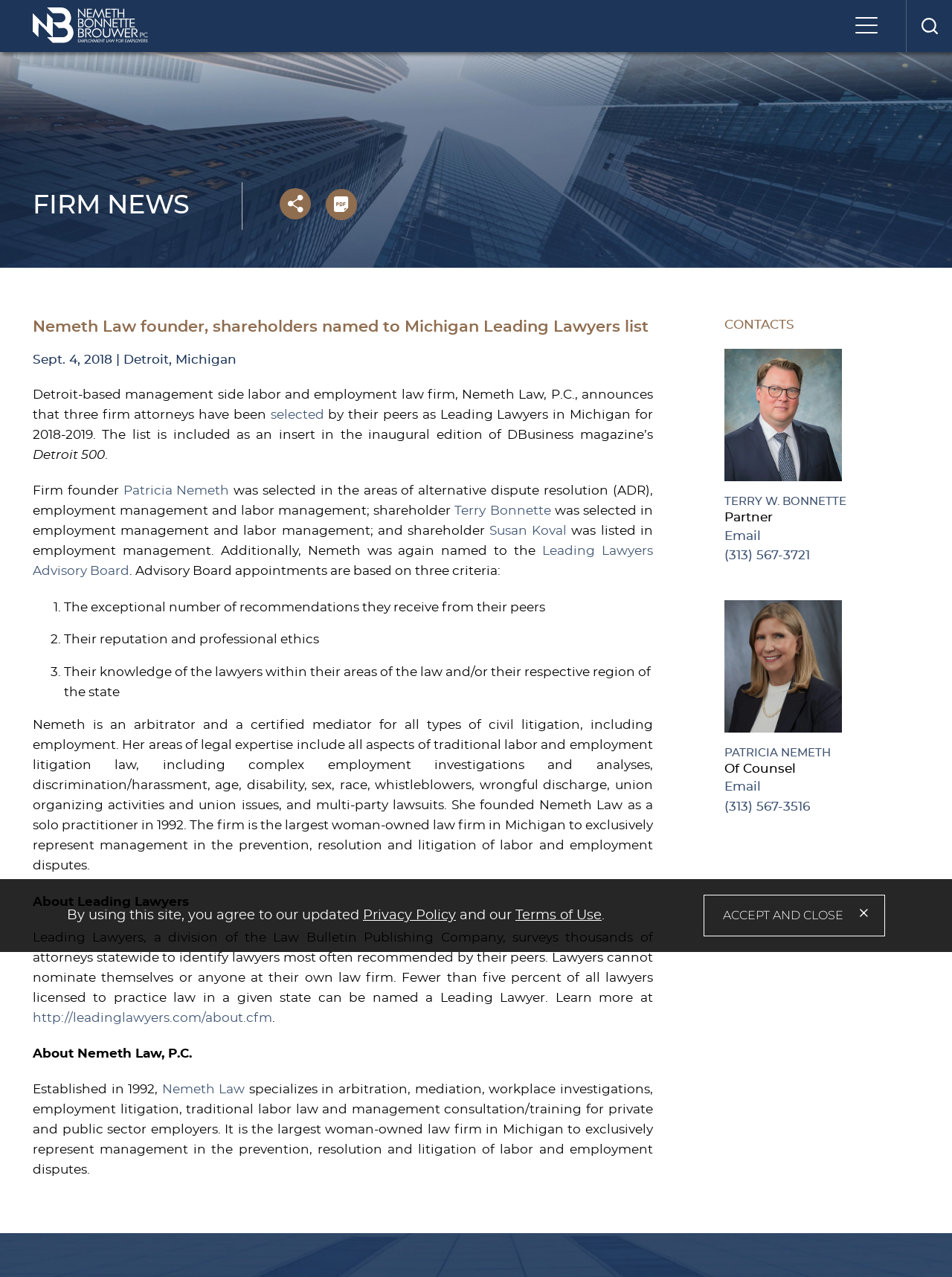Find the bounding box coordinates for the area you need to click to carry out the instruction: "Click the 'Menu' button". The coordinates should be four float numbers between 0 and 1, indicated as [left, top, right, bottom].

[0.895, 0.012, 0.933, 0.03]